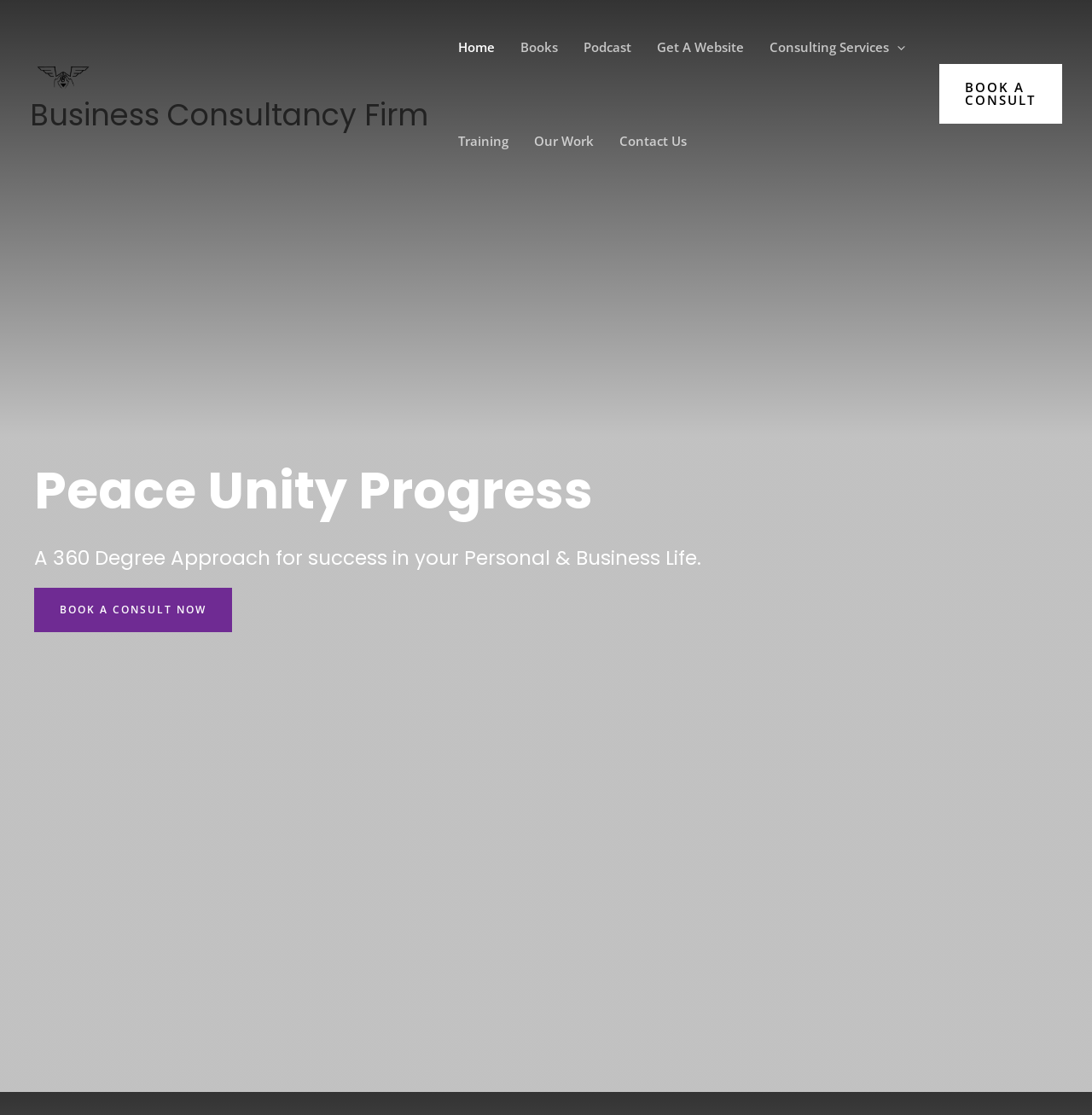Please provide a short answer using a single word or phrase for the question:
How many navigation links are there?

8